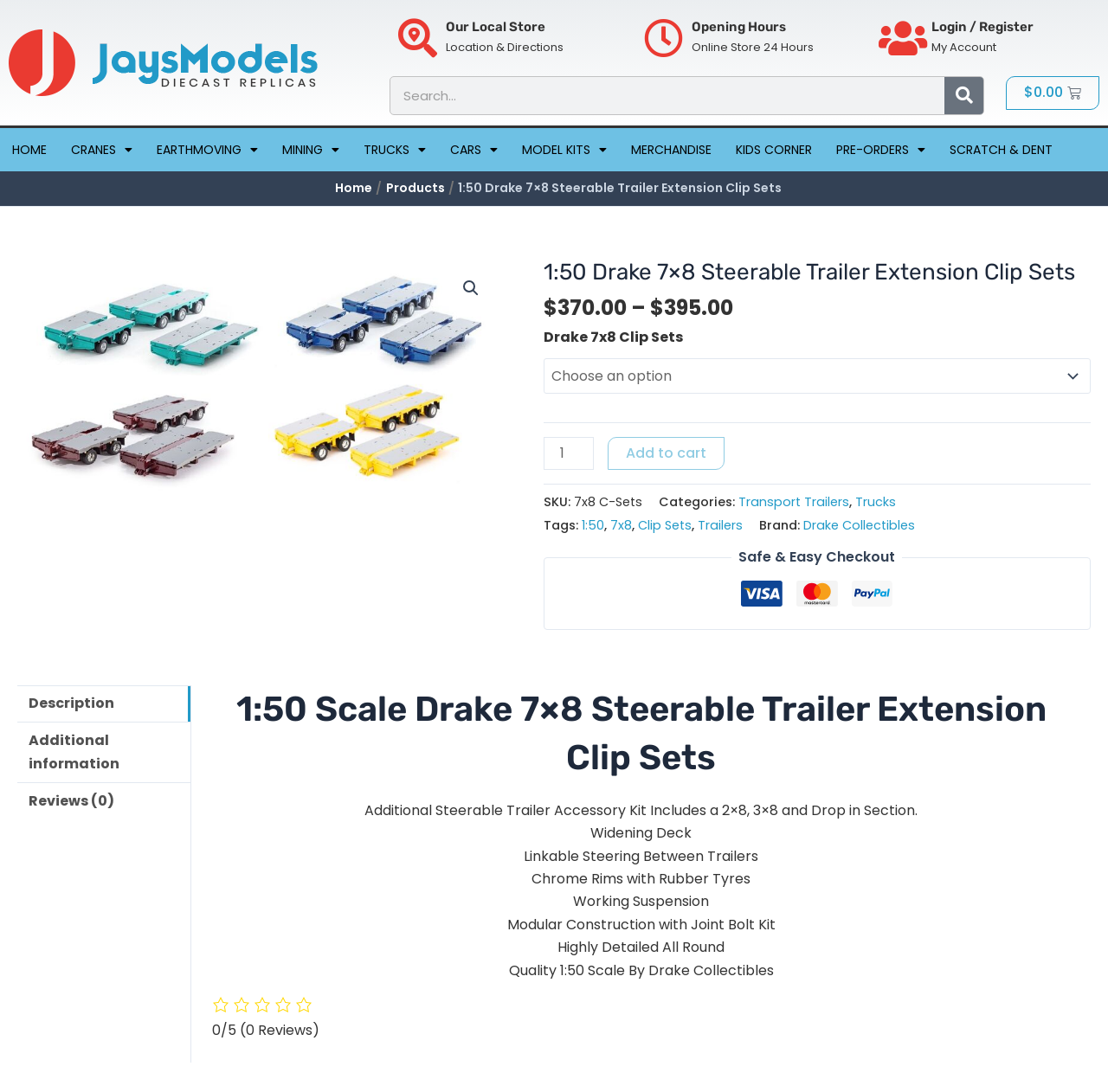Please specify the bounding box coordinates of the region to click in order to perform the following instruction: "Add product to cart".

[0.548, 0.4, 0.654, 0.43]